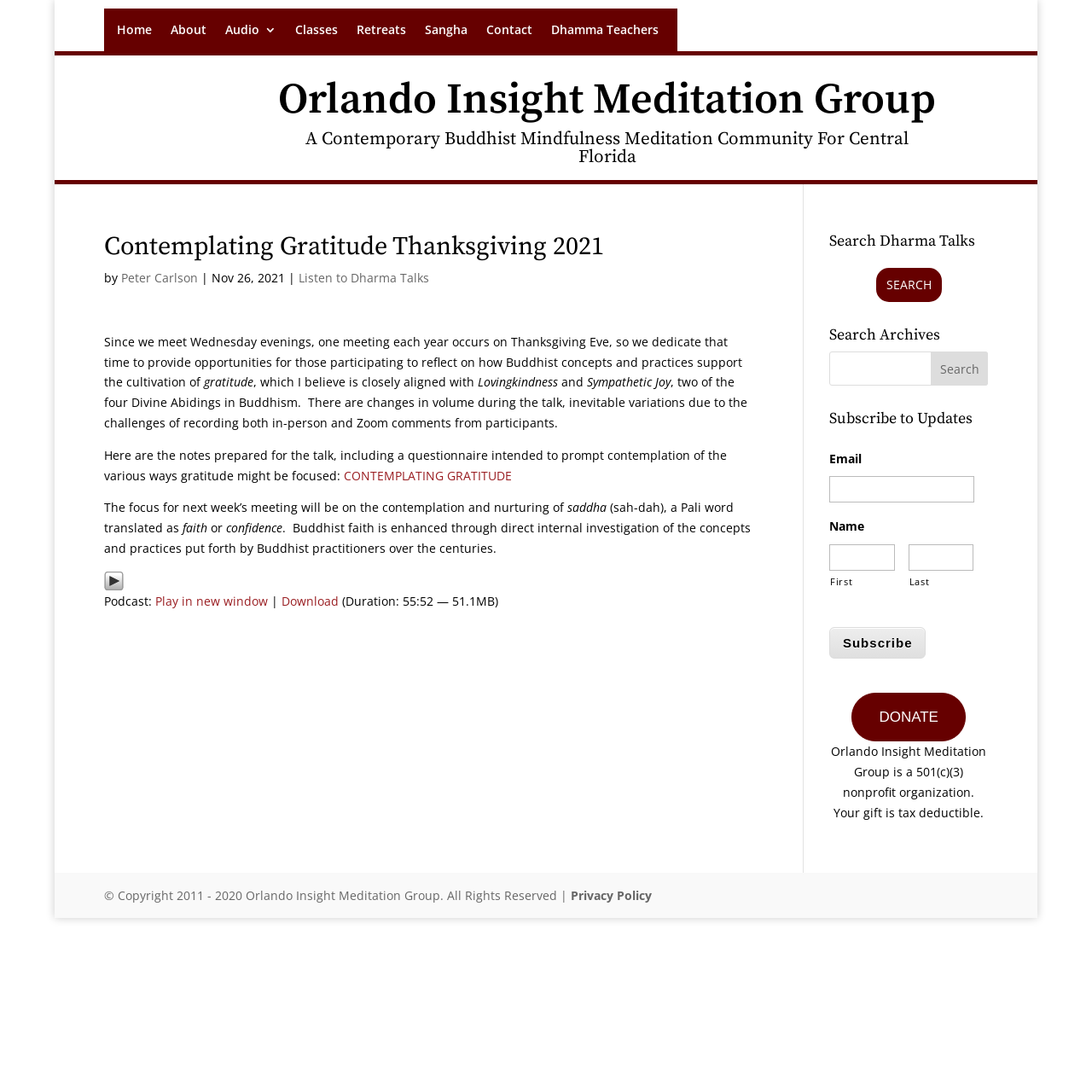Reply to the question with a single word or phrase:
What is the purpose of the 'Search Dharma Talks' section?

To search for Dharma talks